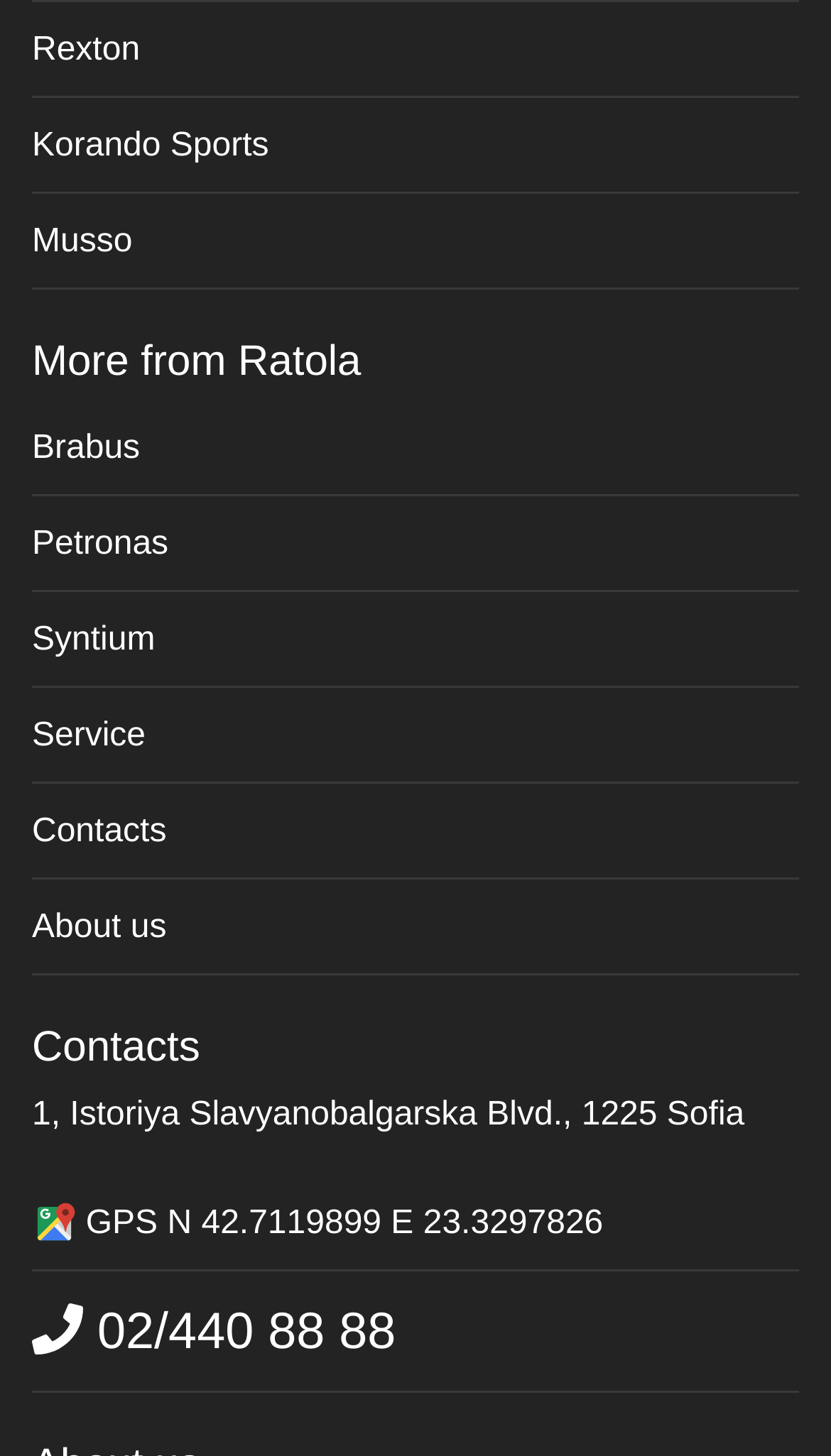How many headings are there?
Using the information from the image, provide a comprehensive answer to the question.

I counted the number of heading elements, which are 'More from Ratola' and 'Contacts'.